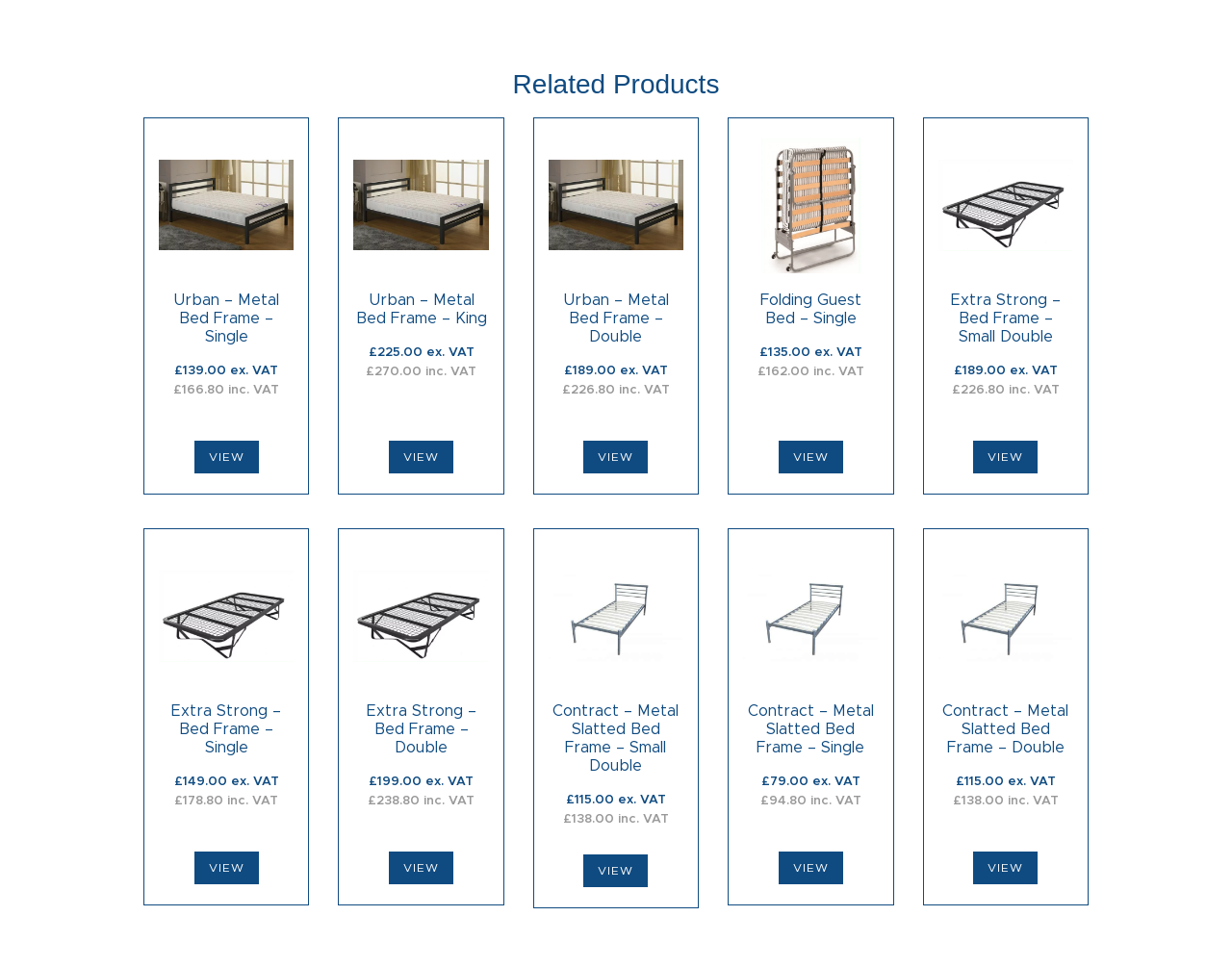Please identify the bounding box coordinates of the element's region that I should click in order to complete the following instruction: "View Extra Strong – Bed Frame – Single". The bounding box coordinates consist of four float numbers between 0 and 1, i.e., [left, top, right, bottom].

[0.139, 0.728, 0.228, 0.781]